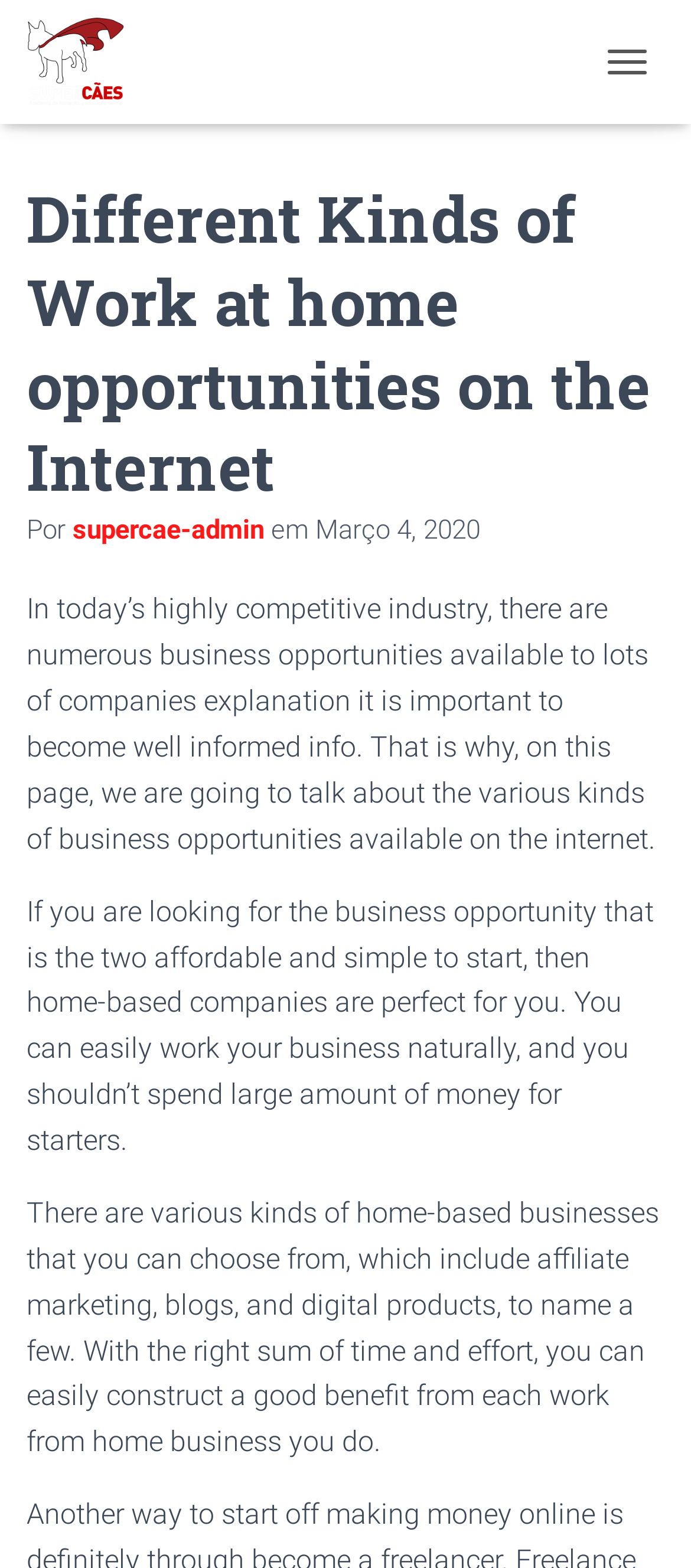Describe every aspect of the webpage comprehensively.

The webpage is about different kinds of work-at-home opportunities on the internet. At the top left, there is a link and an image, both labeled "Associação Vimaranense Super Cães". To the right of these elements, there is a button labeled "ALTERNAR A NAVEGAÇÃO". 

Below the image and link, there is a heading that reads "Different Kinds of Work at home opportunities on the Internet". Underneath the heading, there are three lines of text: "Por", a link labeled "supercae-admin", and the text "em". 

To the right of these lines, there is a time element displaying the date "Março 4, 2020". 

The main content of the webpage is divided into three paragraphs. The first paragraph explains the importance of being well-informed about business opportunities available on the internet. The second paragraph discusses the benefits of home-based businesses, which are affordable and easy to start. The third paragraph lists various types of home-based businesses, including affiliate marketing, blogs, and digital products, and suggests that with time and effort, one can build a good income from these opportunities.

At the bottom right, there is another button with no label.